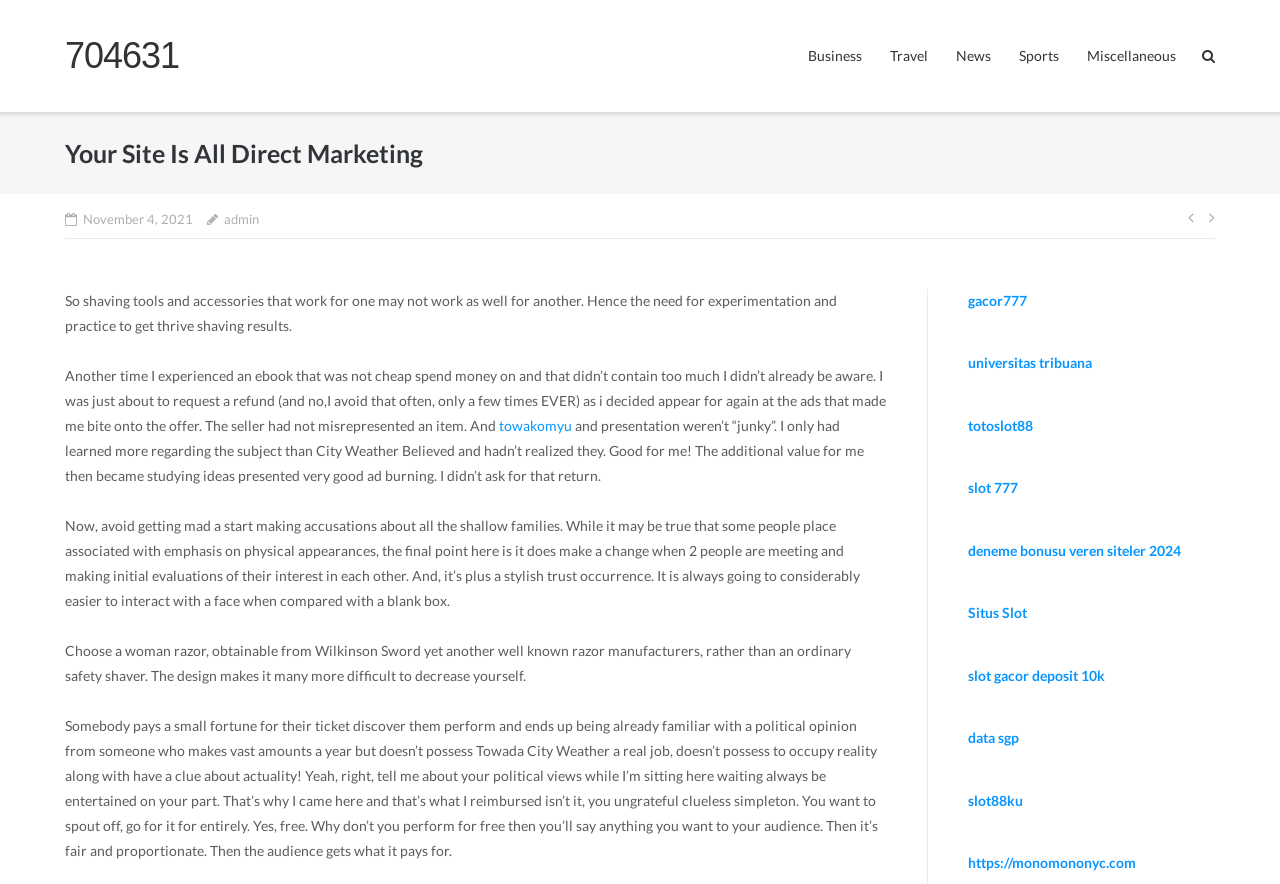Determine the bounding box coordinates of the section to be clicked to follow the instruction: "Explore the 'Situs Slot' link". The coordinates should be given as four float numbers between 0 and 1, formatted as [left, top, right, bottom].

[0.756, 0.684, 0.802, 0.703]